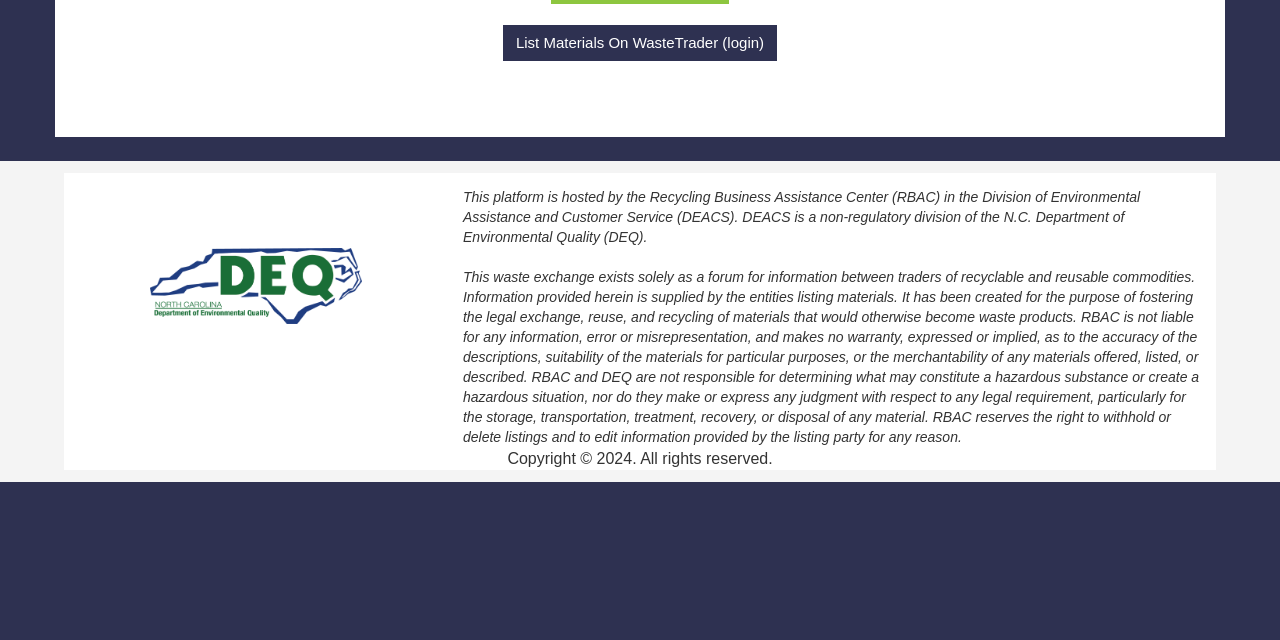From the given element description: "name="DEQ Logo"", find the bounding box for the UI element. Provide the coordinates as four float numbers between 0 and 1, in the order [left, top, right, bottom].

[0.117, 0.432, 0.283, 0.457]